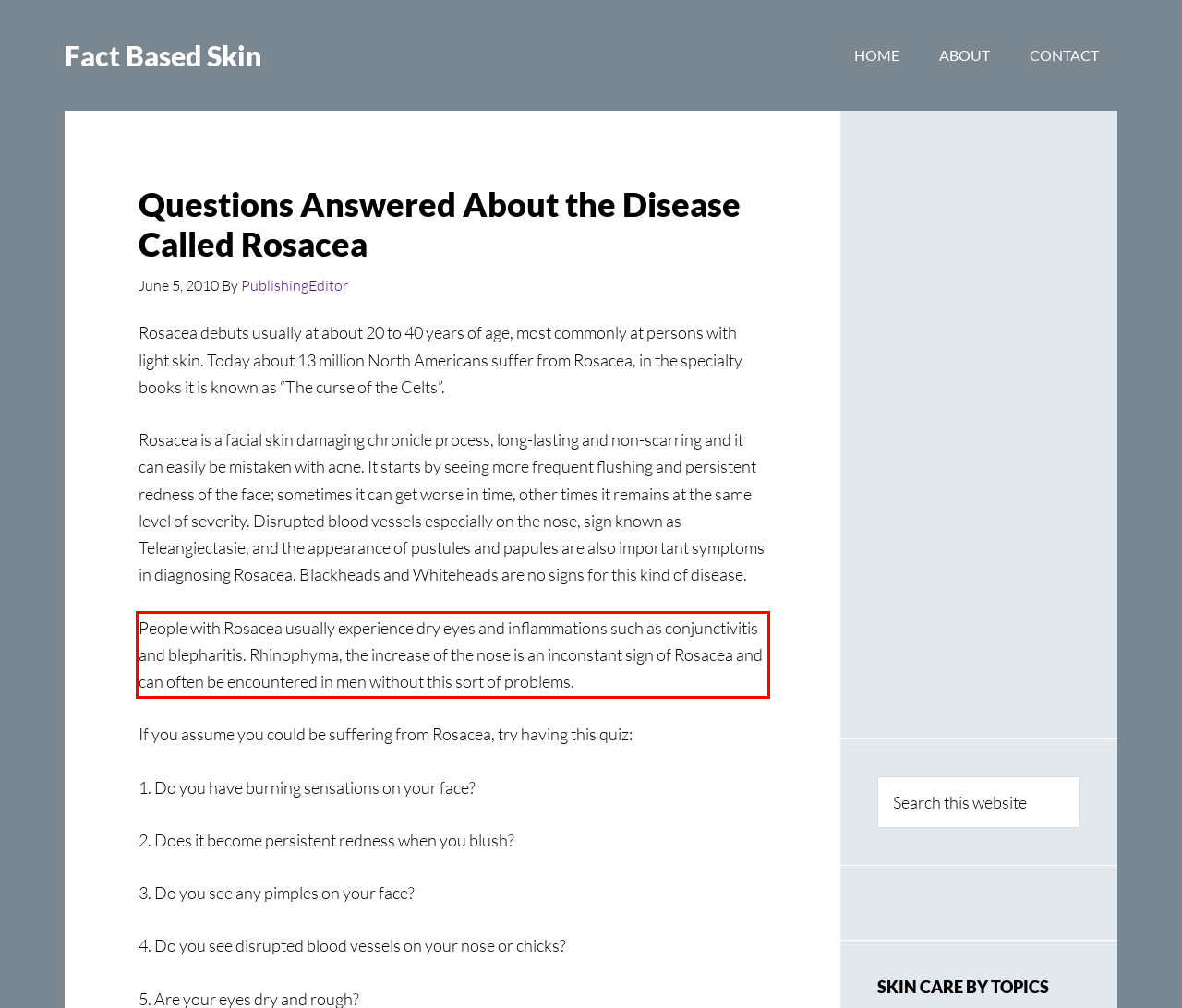Using the provided screenshot of a webpage, recognize the text inside the red rectangle bounding box by performing OCR.

People with Rosacea usually experience dry eyes and inflammations such as conjunctivitis and blepharitis. Rhinophyma, the increase of the nose is an inconstant sign of Rosacea and can often be encountered in men without this sort of problems.